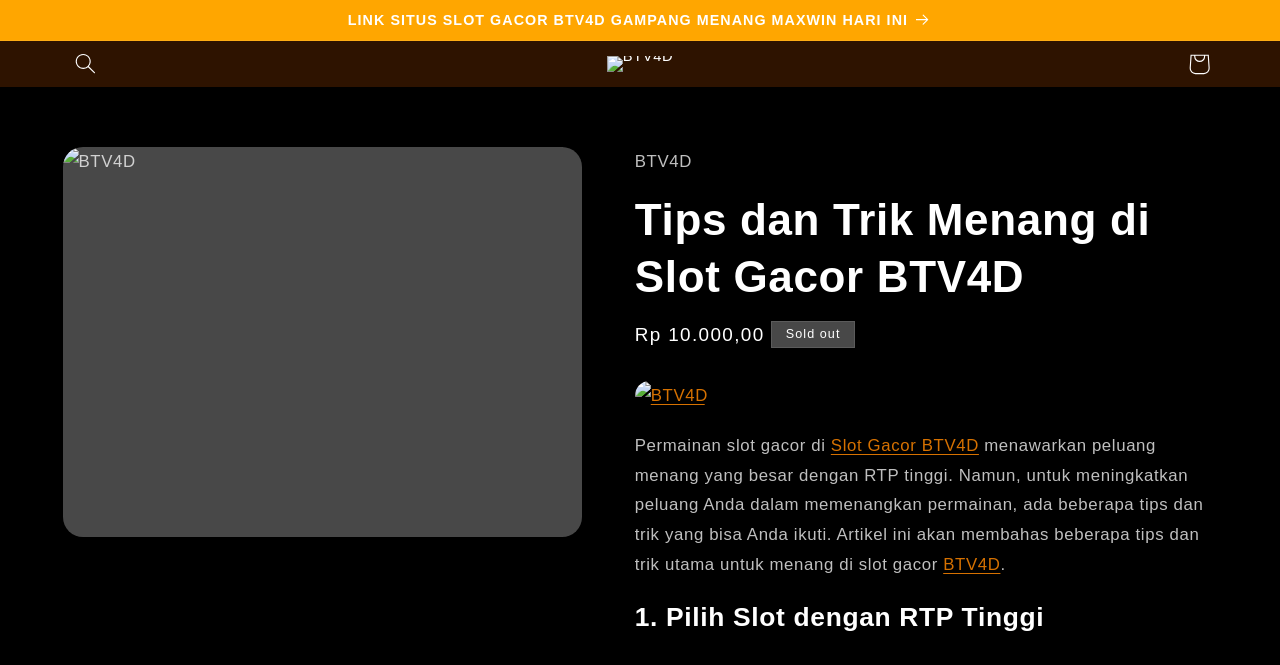What is the first tip to win at slot gacor BTV4D?
Please provide a comprehensive answer based on the details in the screenshot.

The first tip to win at slot gacor BTV4D can be found in the heading '1. Pilih Slot dengan RTP Tinggi' which is located near the bottom of the webpage.